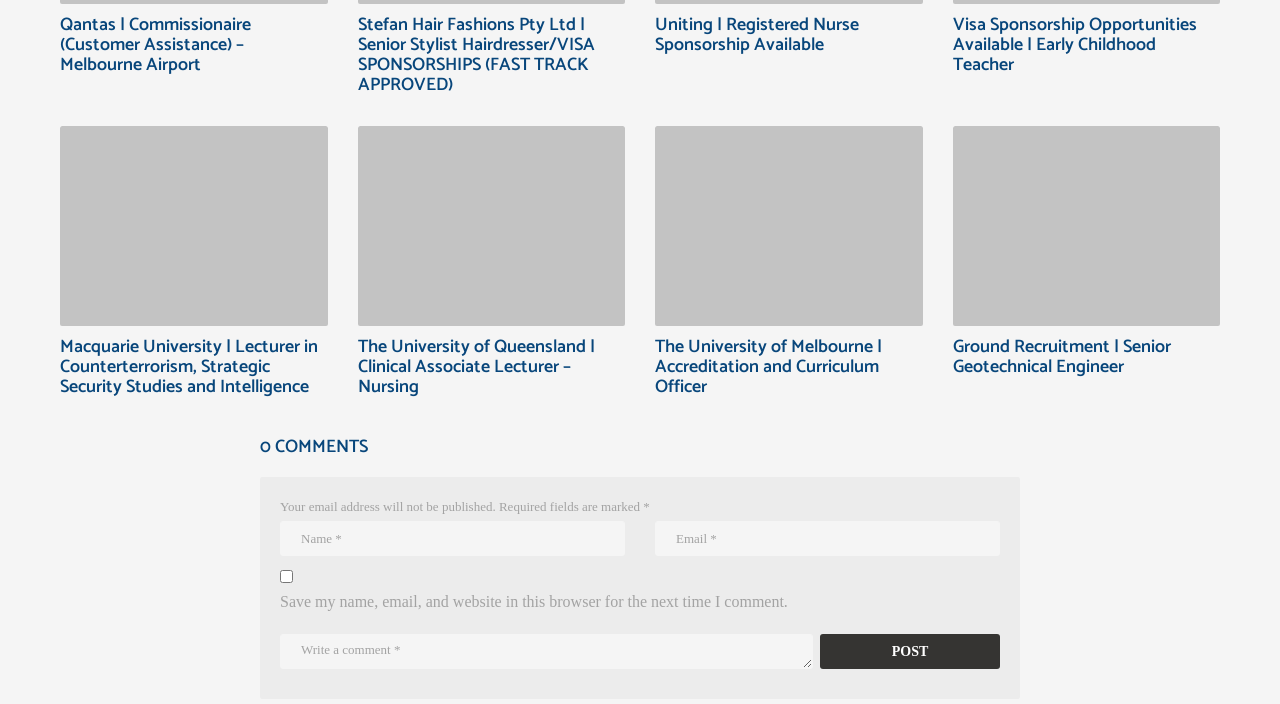Please provide the bounding box coordinates for the element that needs to be clicked to perform the instruction: "Click the link to Qantas Commissionaire job". The coordinates must consist of four float numbers between 0 and 1, formatted as [left, top, right, bottom].

[0.047, 0.015, 0.196, 0.114]